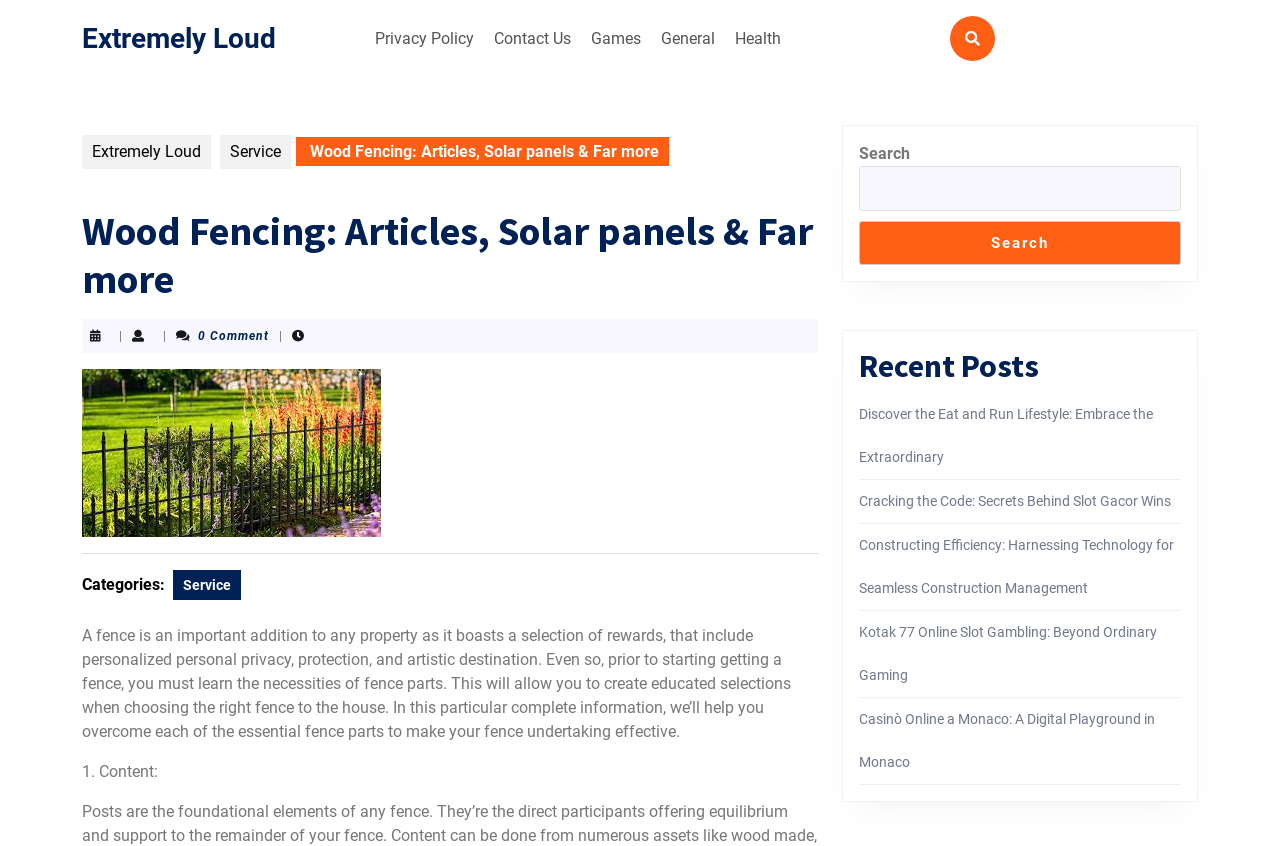Determine the webpage's heading and output its text content.

Wood Fencing: Articles, Solar panels & Far more